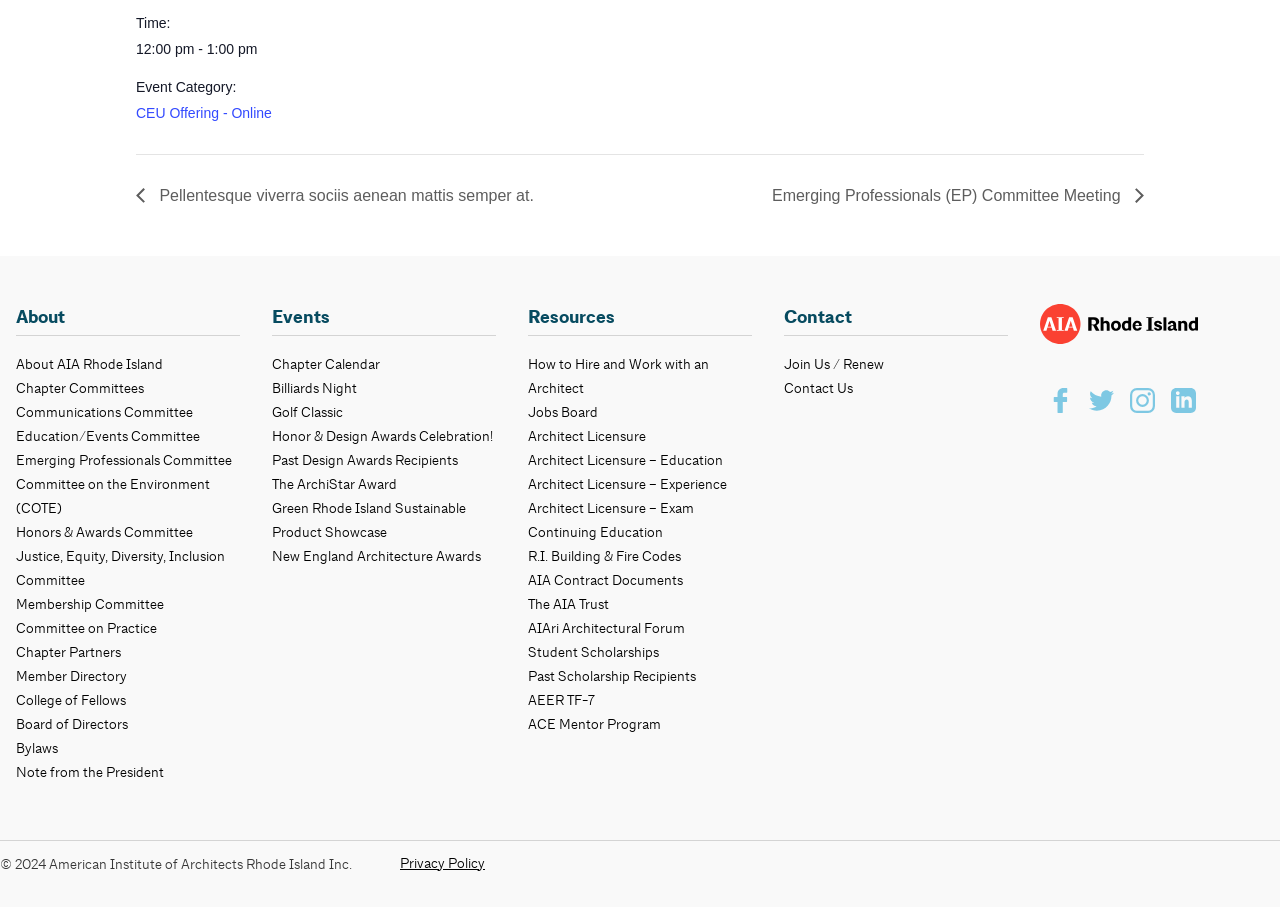Provide a one-word or one-phrase answer to the question:
How many committee links are there under the 'About' heading?

9